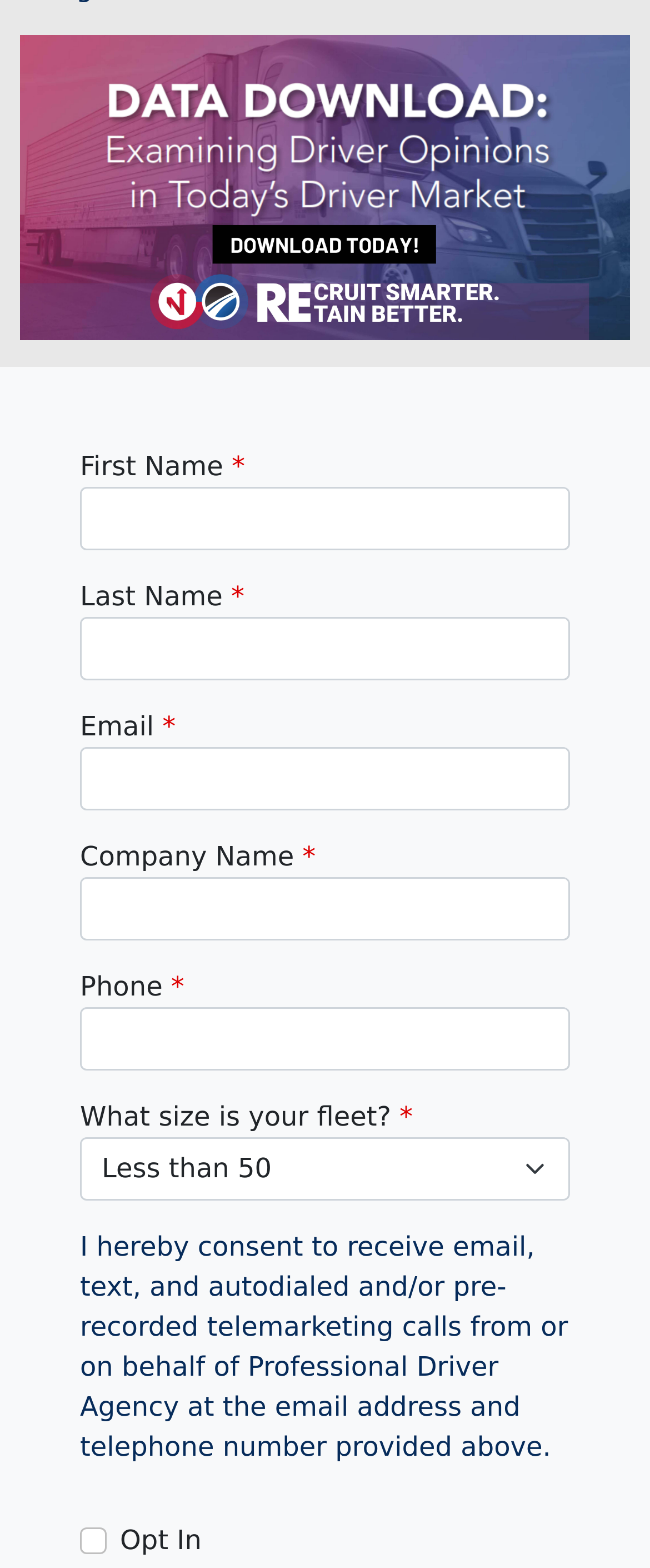Please indicate the bounding box coordinates for the clickable area to complete the following task: "Select fleet size". The coordinates should be specified as four float numbers between 0 and 1, i.e., [left, top, right, bottom].

[0.123, 0.725, 0.877, 0.766]